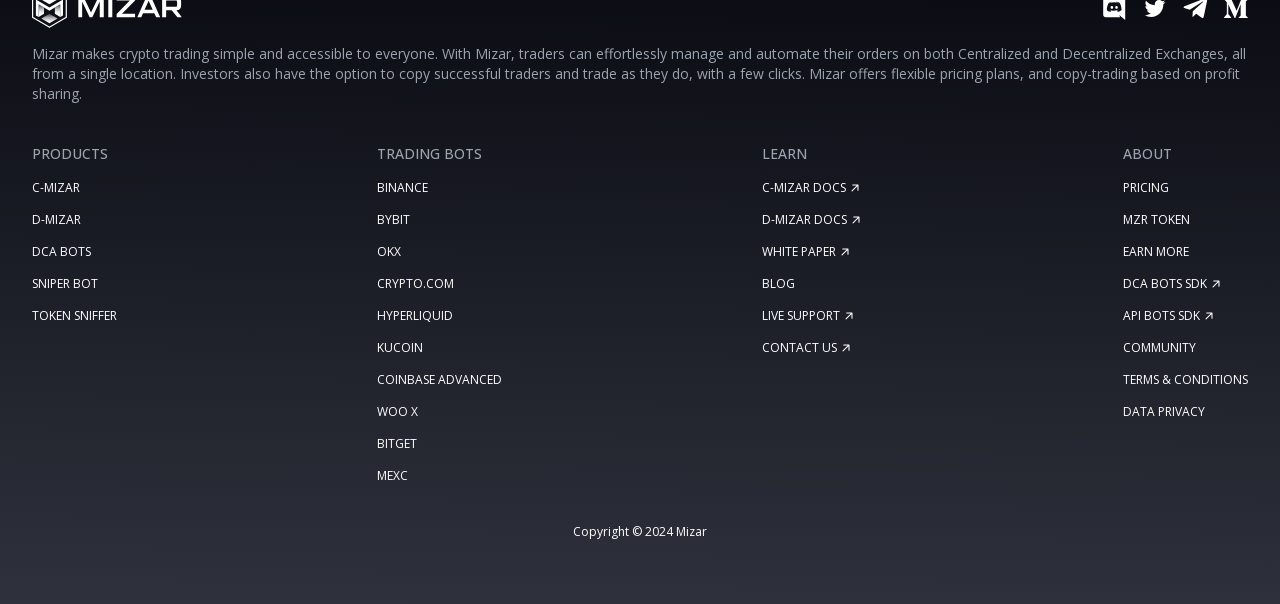Locate the bounding box coordinates of the item that should be clicked to fulfill the instruction: "Click on C-MIZAR".

[0.025, 0.296, 0.062, 0.324]